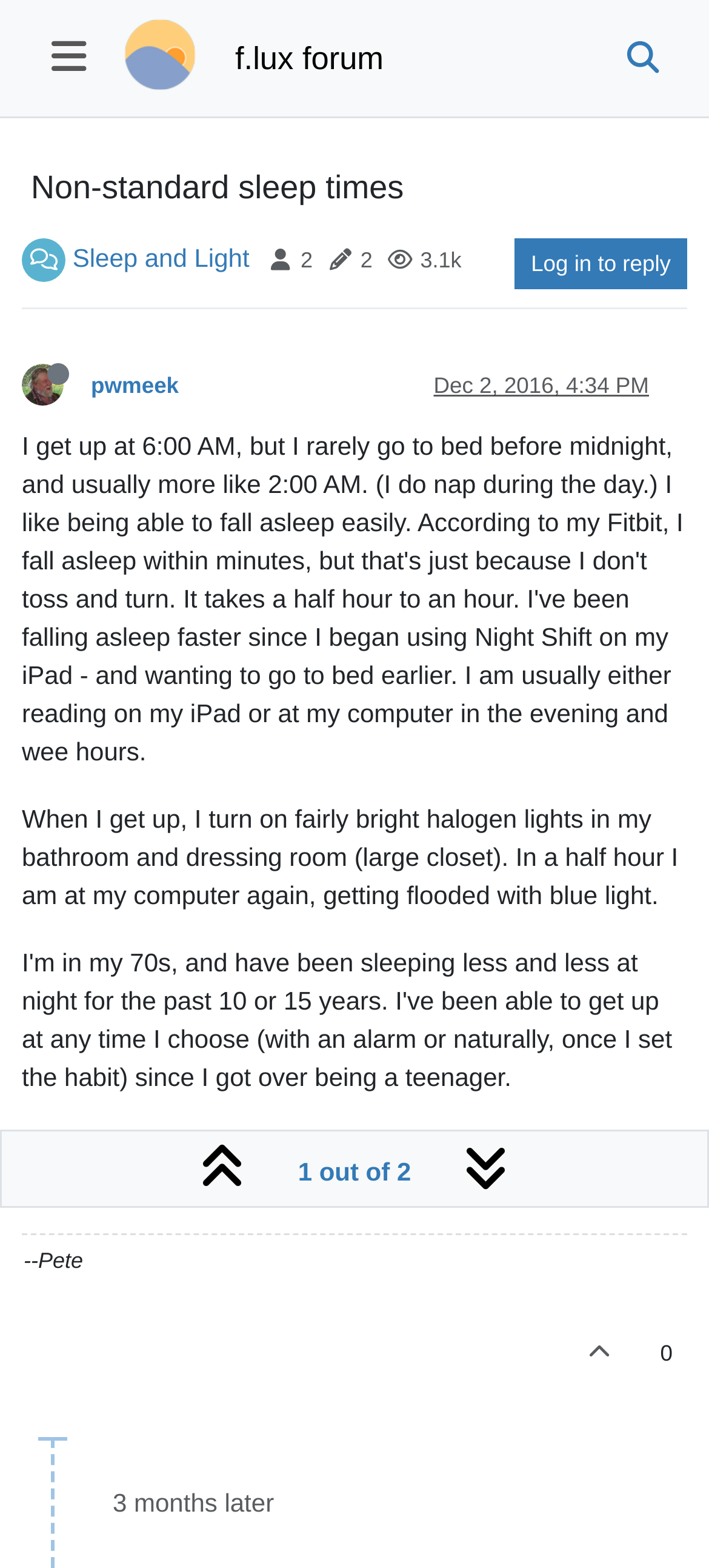Identify the bounding box coordinates of the element to click to follow this instruction: 'Select a season'. Ensure the coordinates are four float values between 0 and 1, provided as [left, top, right, bottom].

None